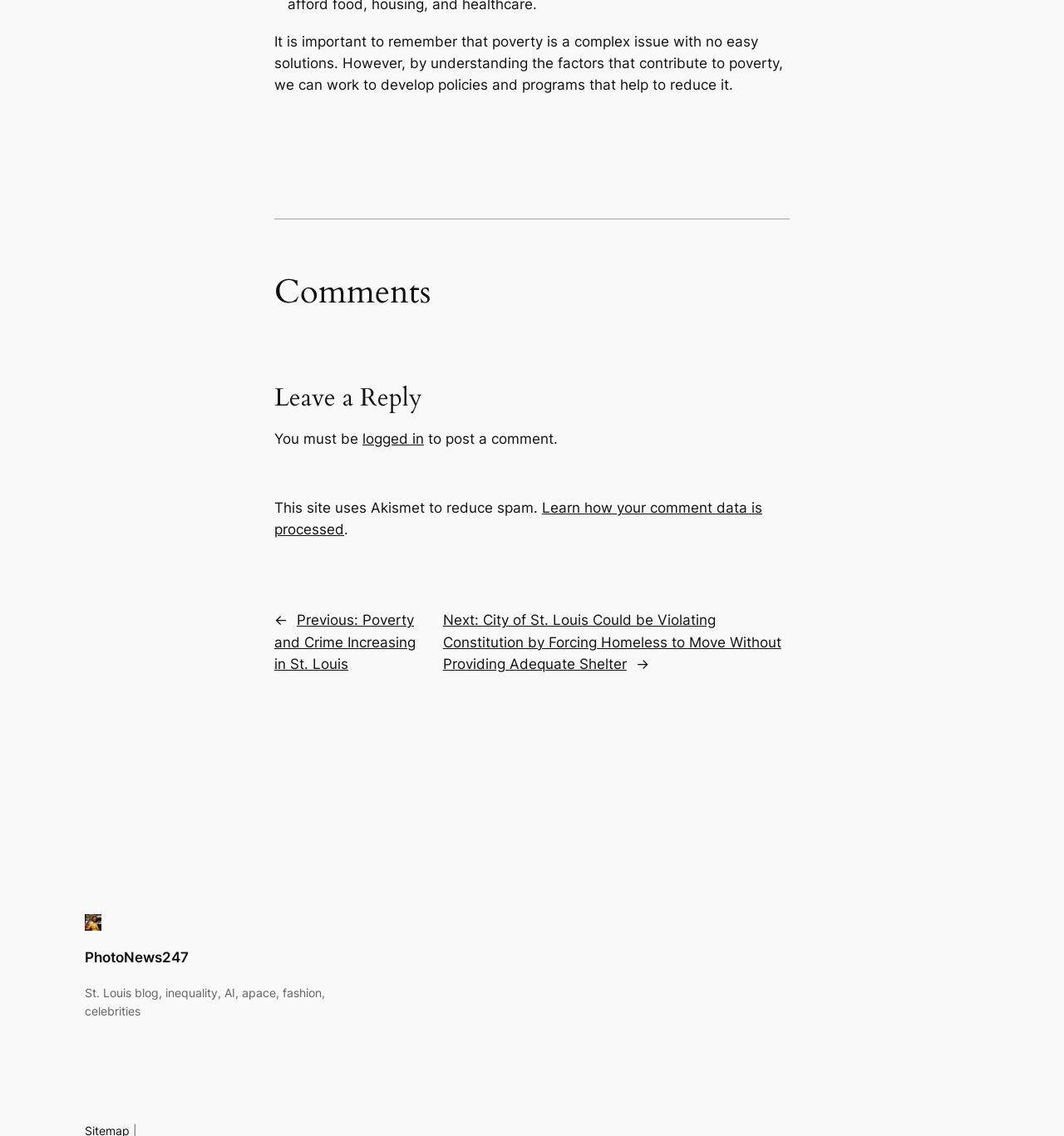Locate the bounding box of the user interface element based on this description: "Erasmus Research Institute of Management".

None